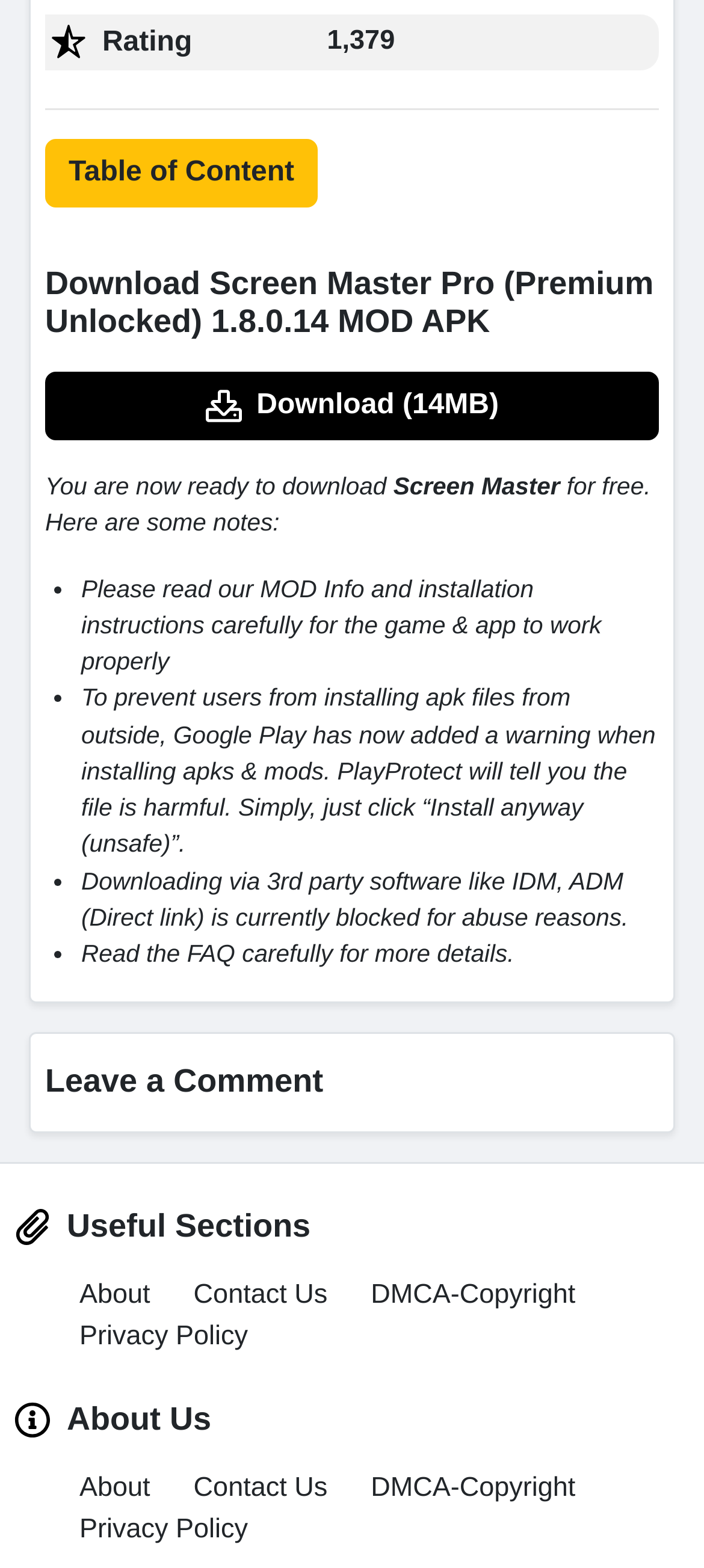What is the purpose of the FAQ section?
Please answer the question with a detailed and comprehensive explanation.

The answer can be found in the static text element with the text 'Read the FAQ carefully for more details.'. This text is located at the bottom of the webpage and is part of a list of notes, indicating that the purpose of the FAQ section is to provide more details.